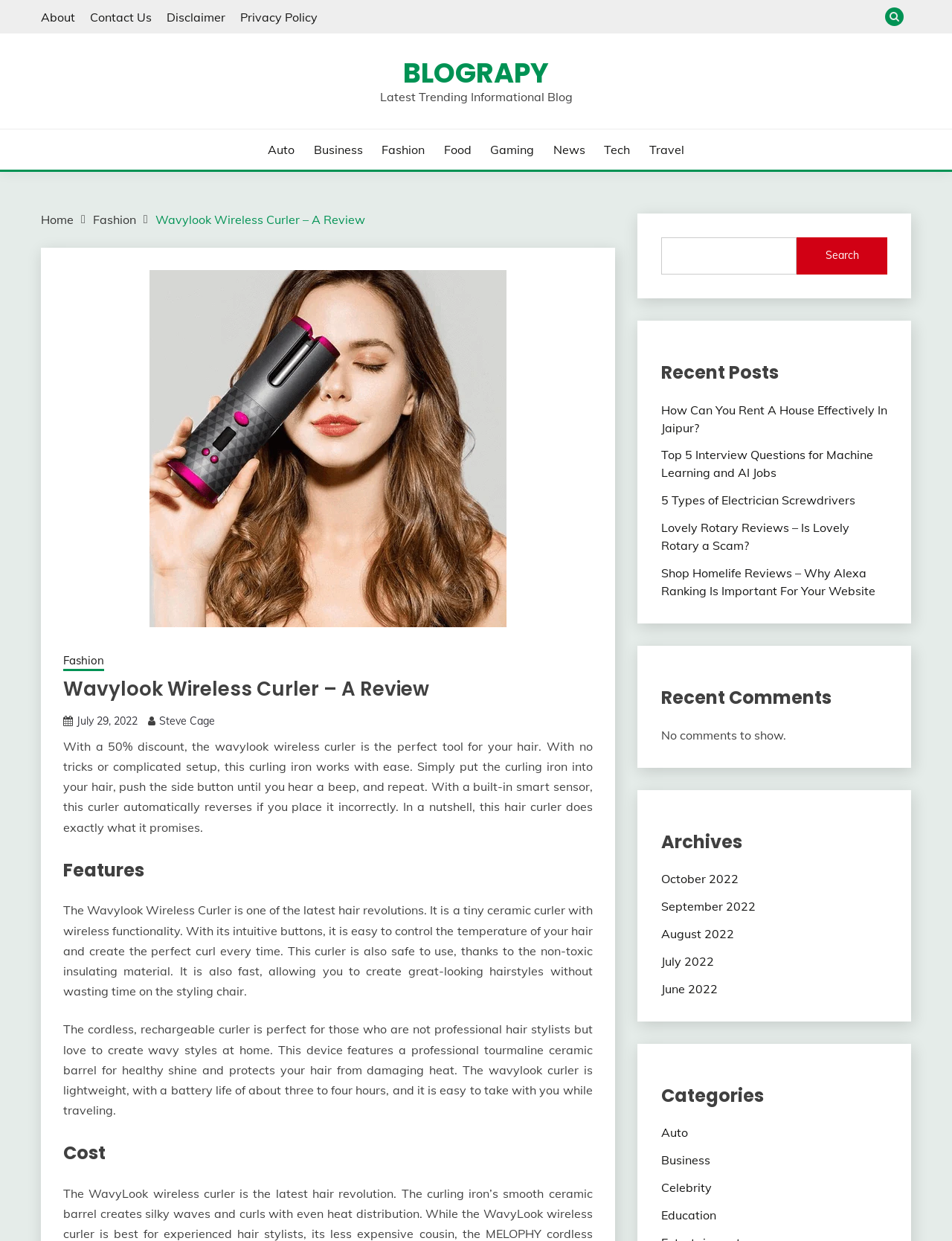Identify and provide the bounding box coordinates of the UI element described: "parent_node: Skip to content". The coordinates should be formatted as [left, top, right, bottom], with each number being a float between 0 and 1.

[0.941, 0.725, 0.977, 0.749]